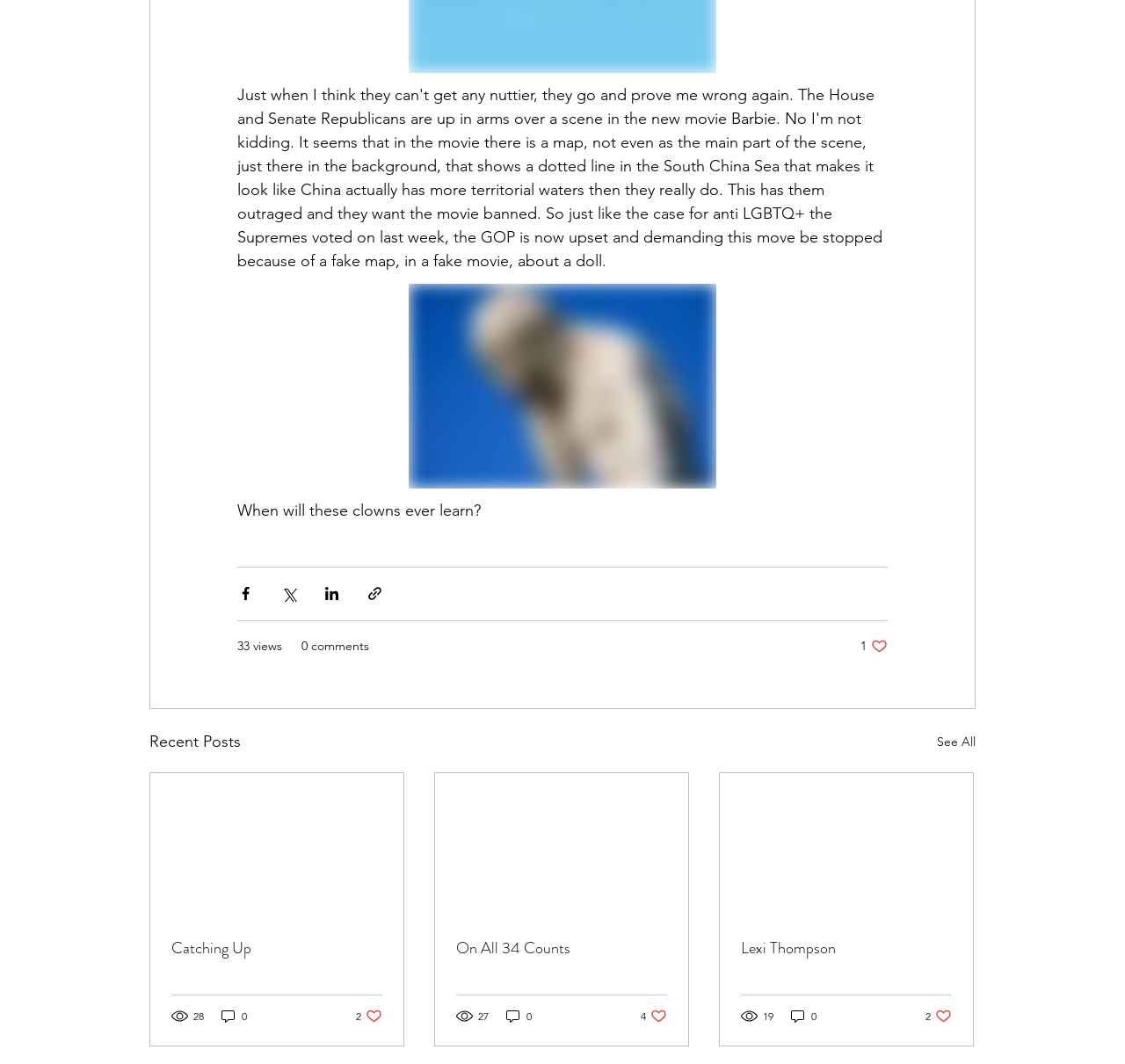Please answer the following question using a single word or phrase: 
What is the text of the heading element?

Recent Posts